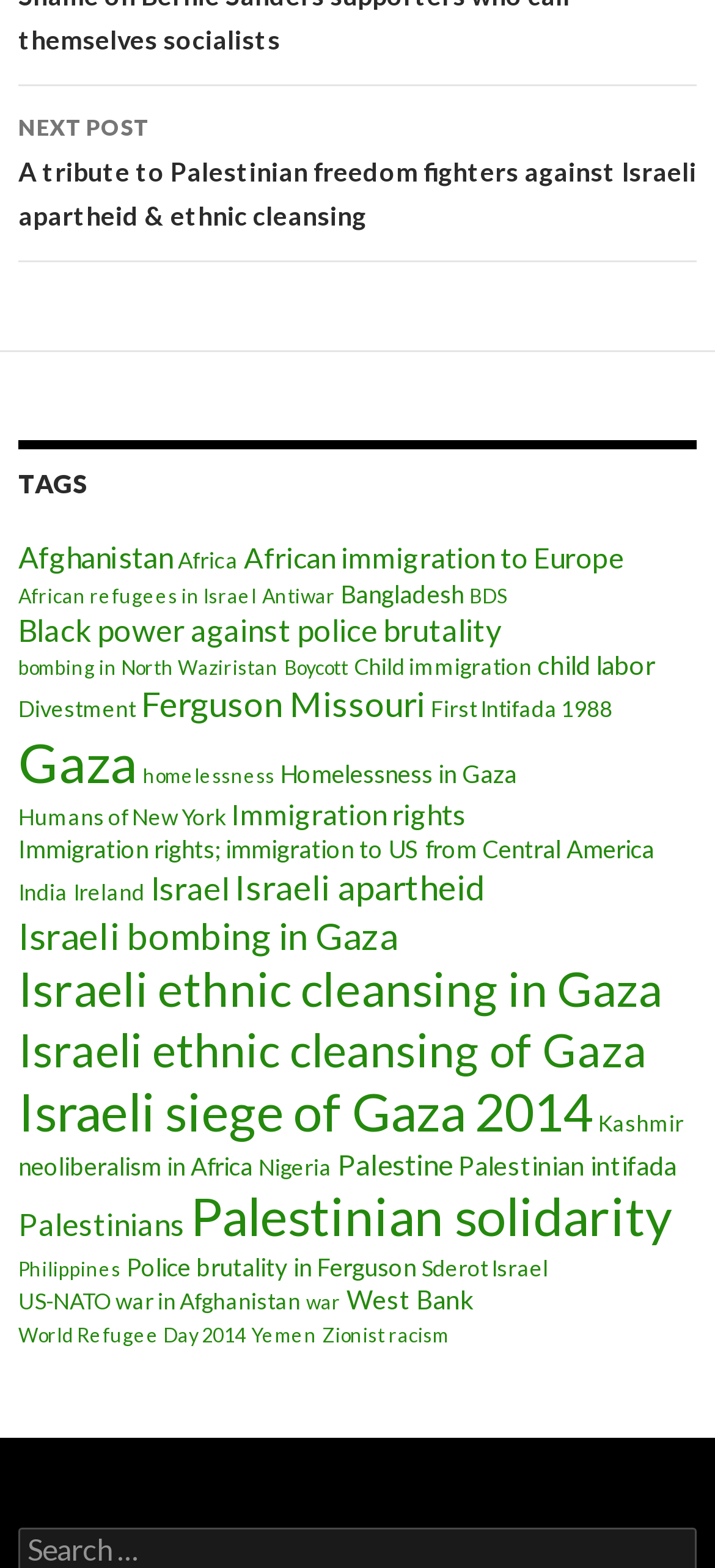Respond concisely with one word or phrase to the following query:
What is the purpose of the 'NEXT POST' link?

To navigate to the next post